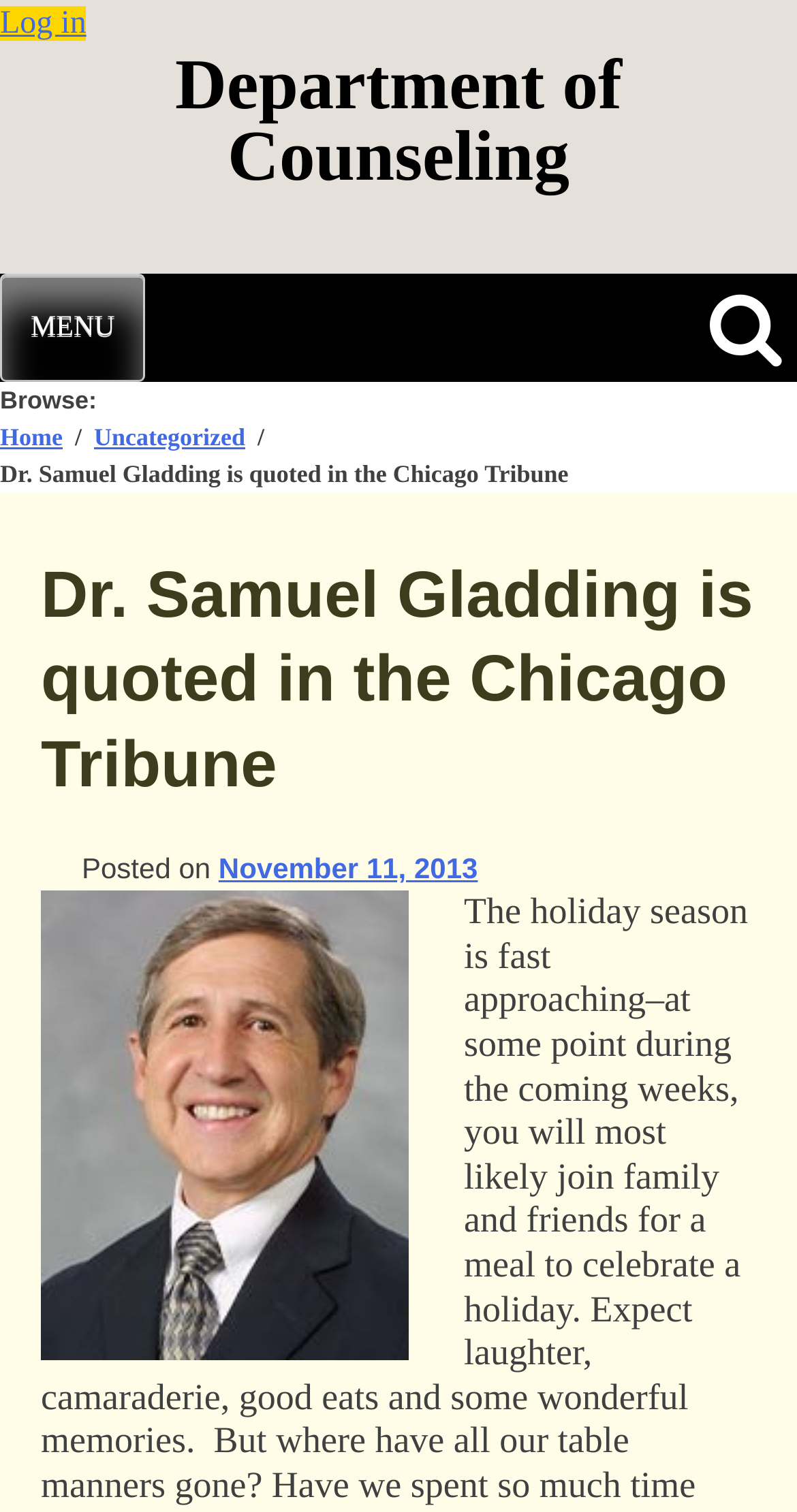Give a detailed account of the webpage.

The webpage appears to be an article page from the Department of Counseling, featuring a news article about Dr. Samuel Gladding being quoted in the Chicago Tribune. 

At the top left corner, there is a "Log in" link. Next to it, there is a heading that reads "Department of Counseling". Below this heading, there is a link with the same text. 

On the top right corner, there is a "MENU" button and a "Search" link. 

Below the top section, there is a navigation section with breadcrumbs, which includes links to "Home" and "Uncategorized". 

The main content of the page is an article with a heading that reads "Dr. Samuel Gladding is quoted in the Chicago Tribune". The article is positioned below the navigation section and occupies most of the page. 

Within the article, there is a subheading that reads "Posted on" followed by a link to the date "November 11, 2013". 

To the left of the article, there is an image with the alt text "stg", which takes up about half of the page's height.